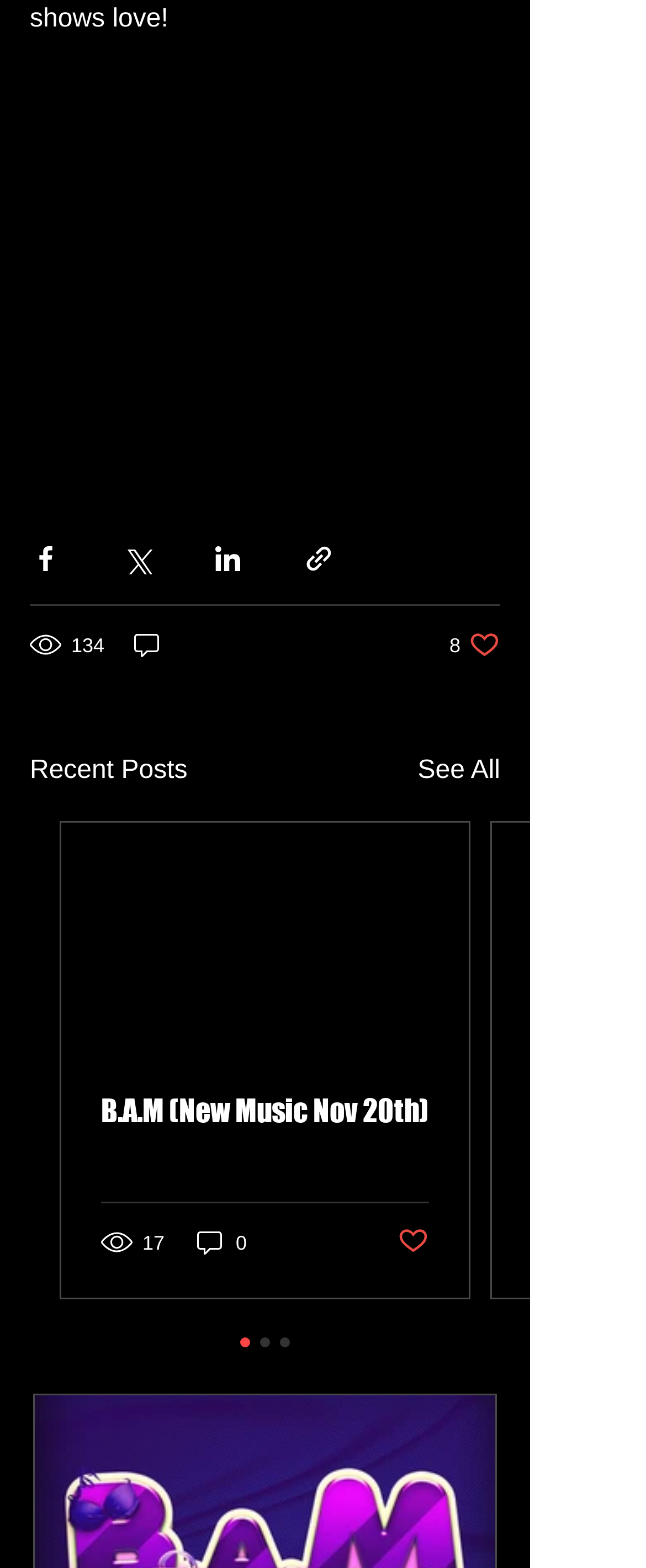Can you look at the image and give a comprehensive answer to the question:
What is the number of likes on the post?

The webpage has a button with the text '8 likes. Post not marked as liked', which indicates the number of likes on the post.